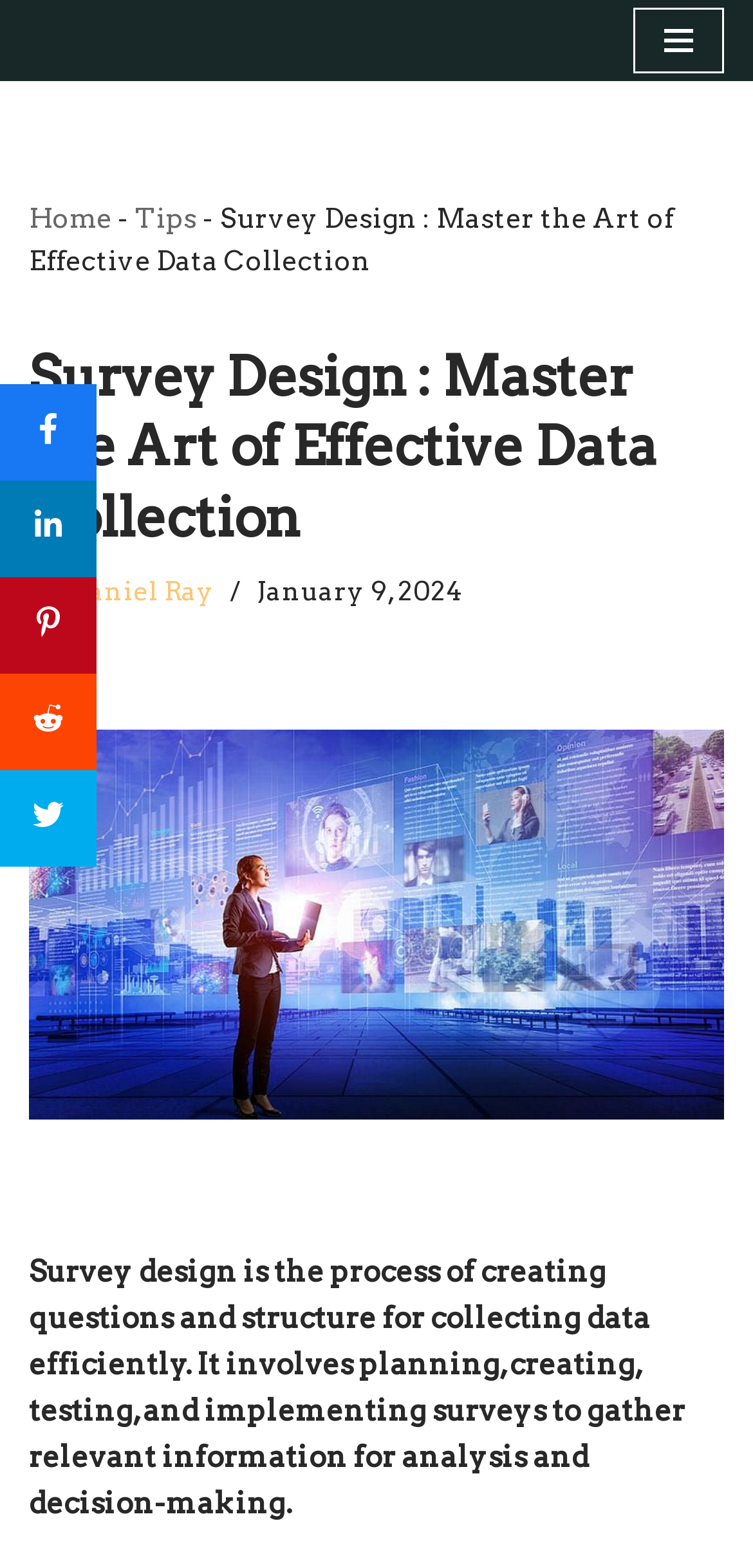Extract the main title from the webpage.

Survey Design : Master the Art of Effective Data Collection